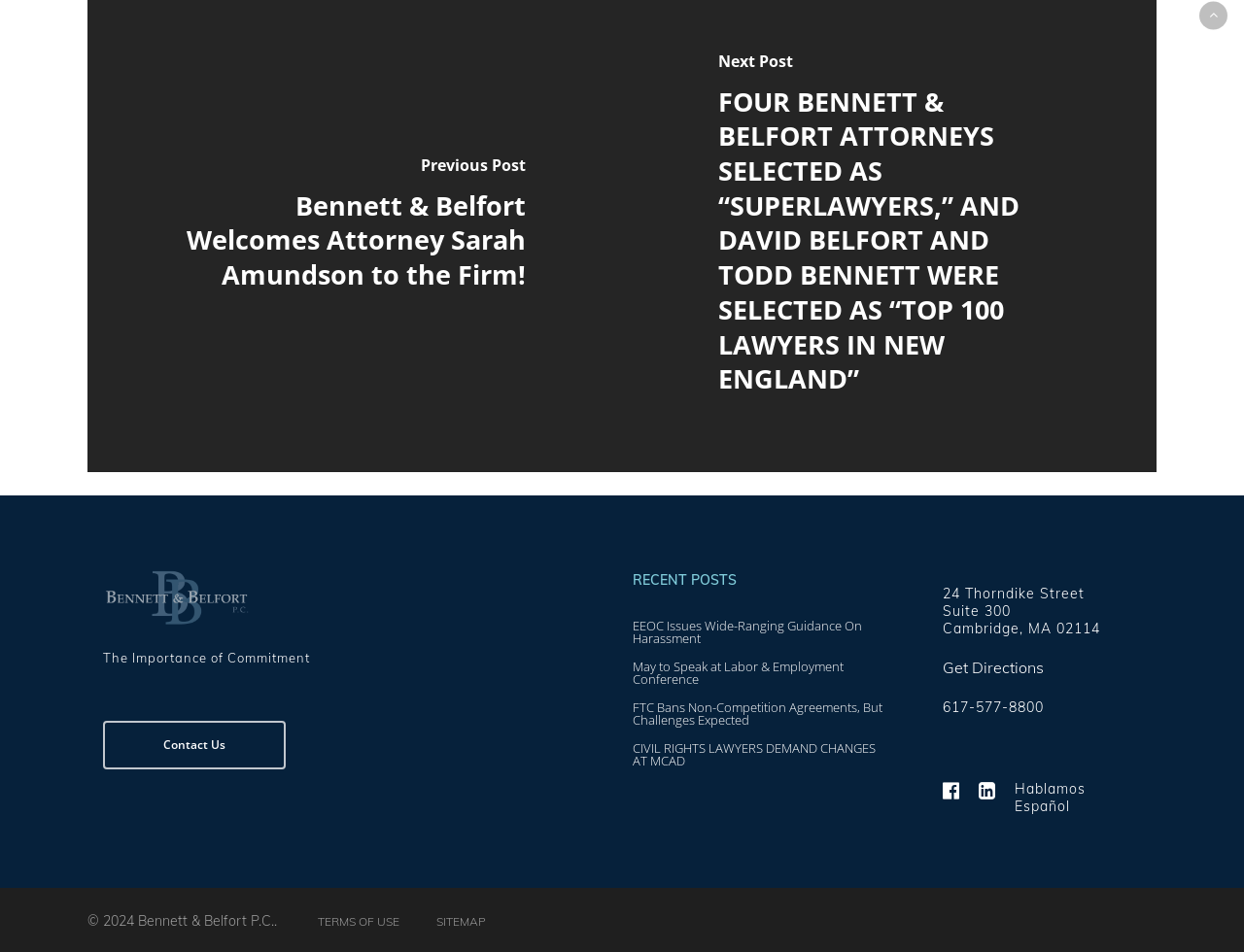Locate the coordinates of the bounding box for the clickable region that fulfills this instruction: "Get directions to the office".

[0.758, 0.688, 0.839, 0.714]